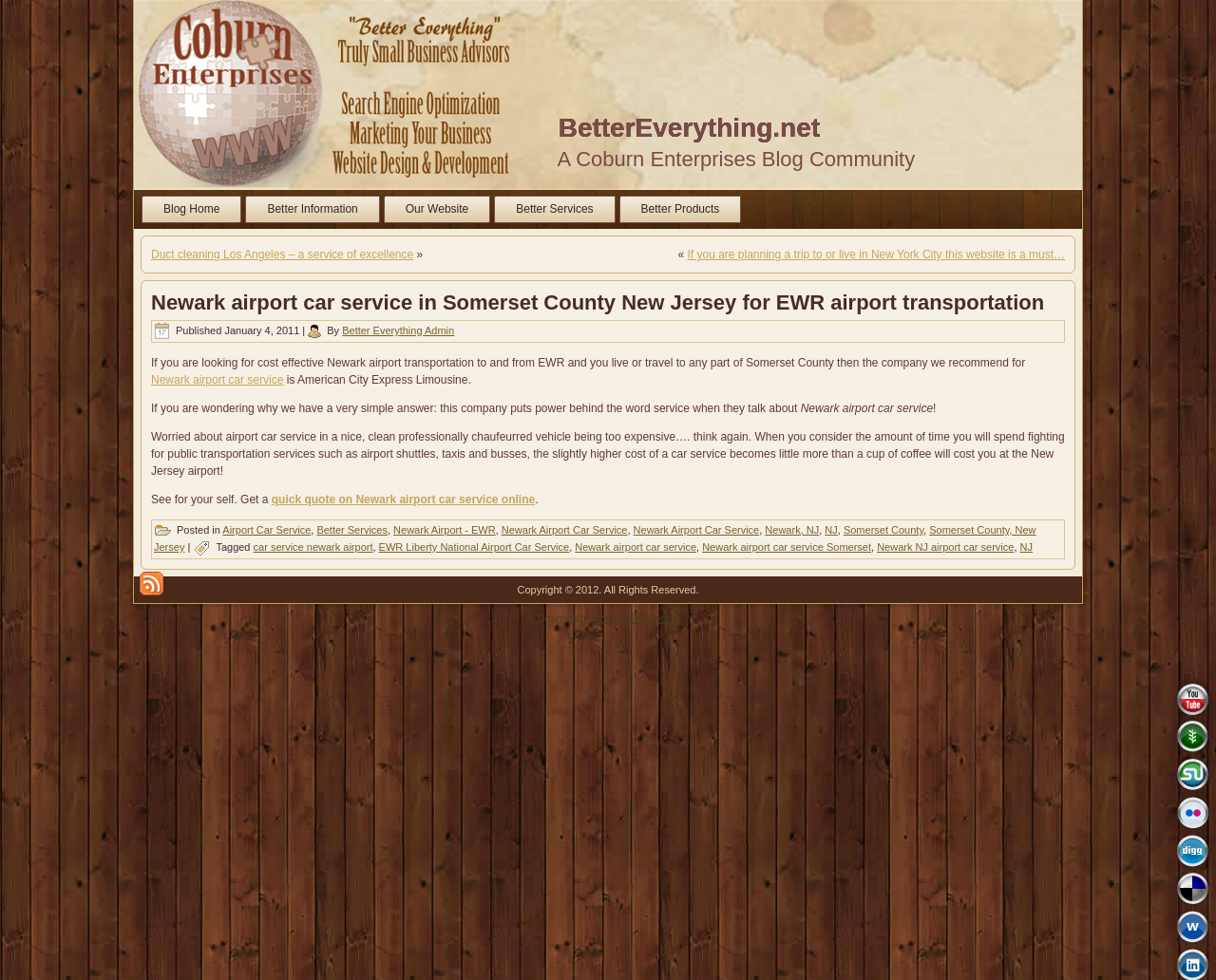What is the benefit of using a car service compared to public transportation?
Answer with a single word or short phrase according to what you see in the image.

Saves time